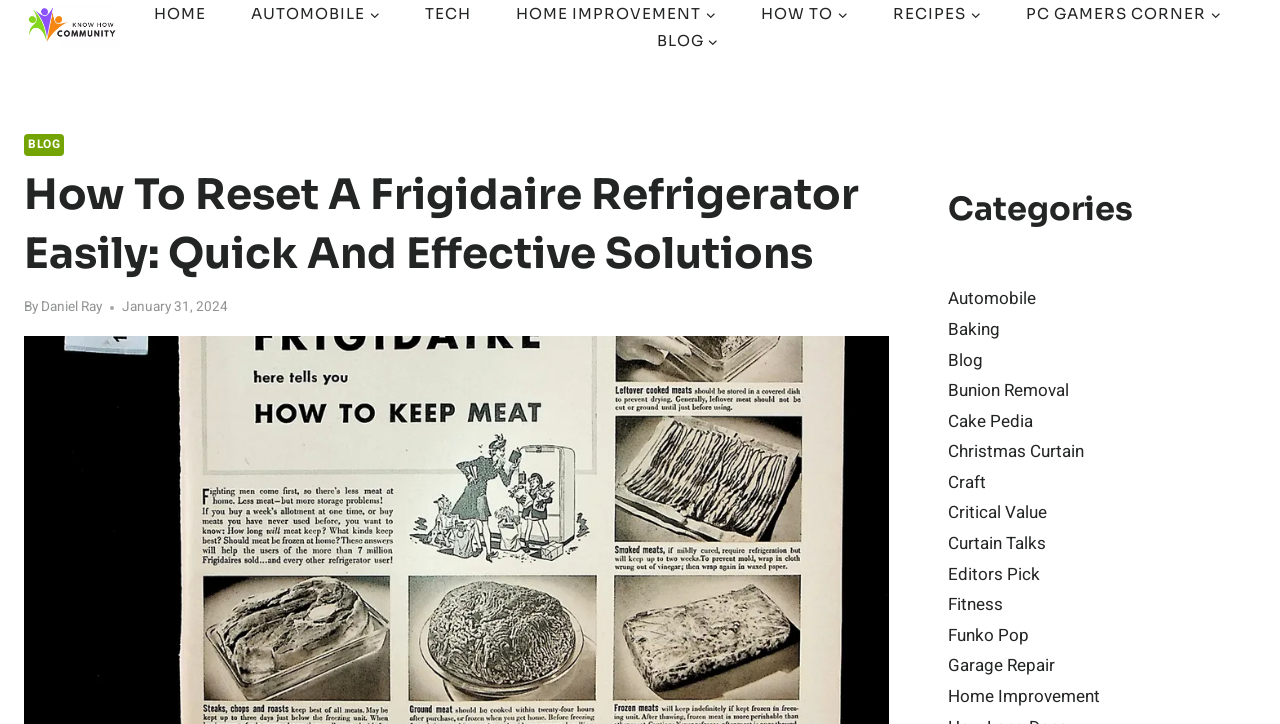Give a concise answer of one word or phrase to the question: 
How many navigation links are in the primary navigation menu?

8